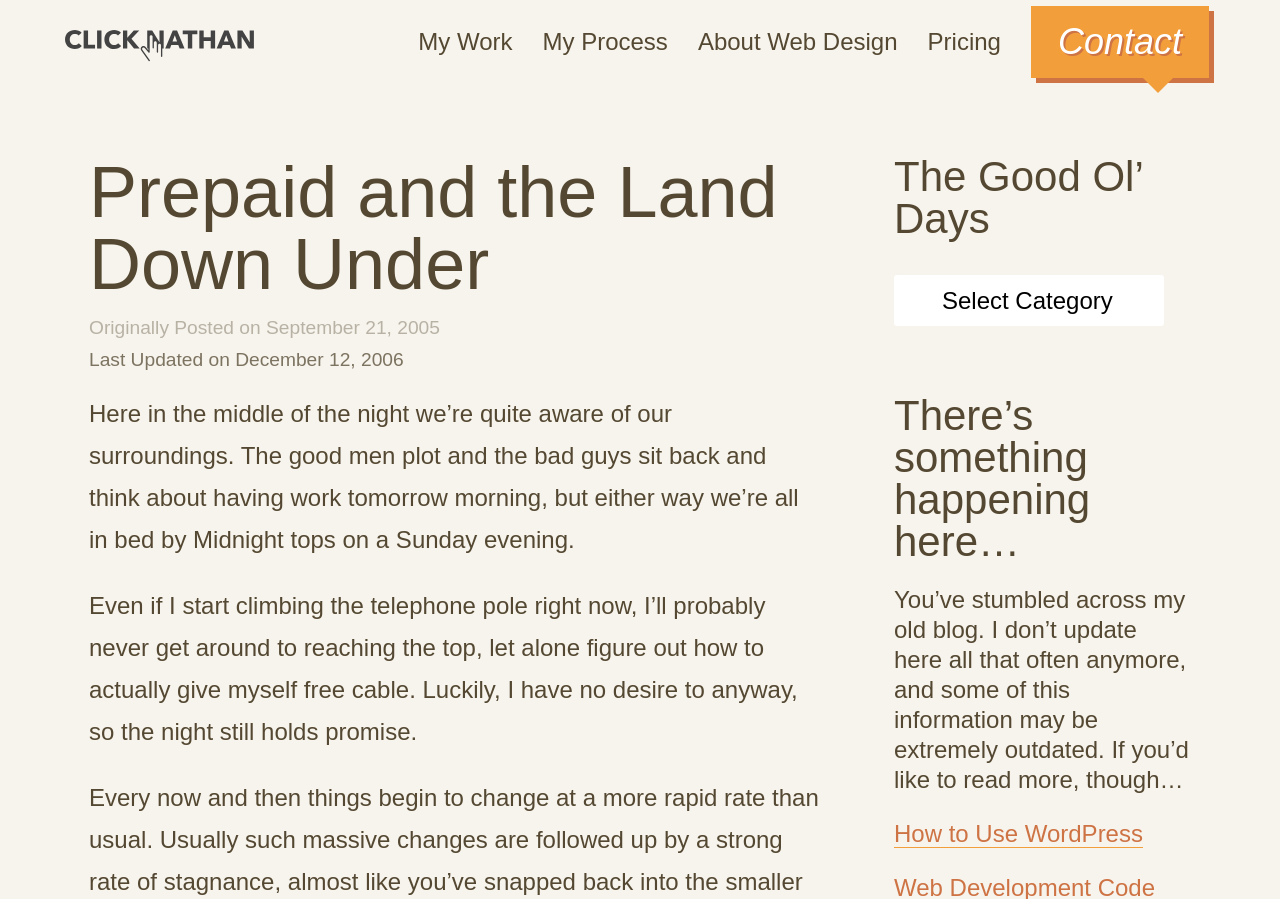Determine the bounding box coordinates of the clickable region to carry out the instruction: "Go to the 'ClickNathan Web Design' homepage".

[0.051, 0.033, 0.199, 0.08]